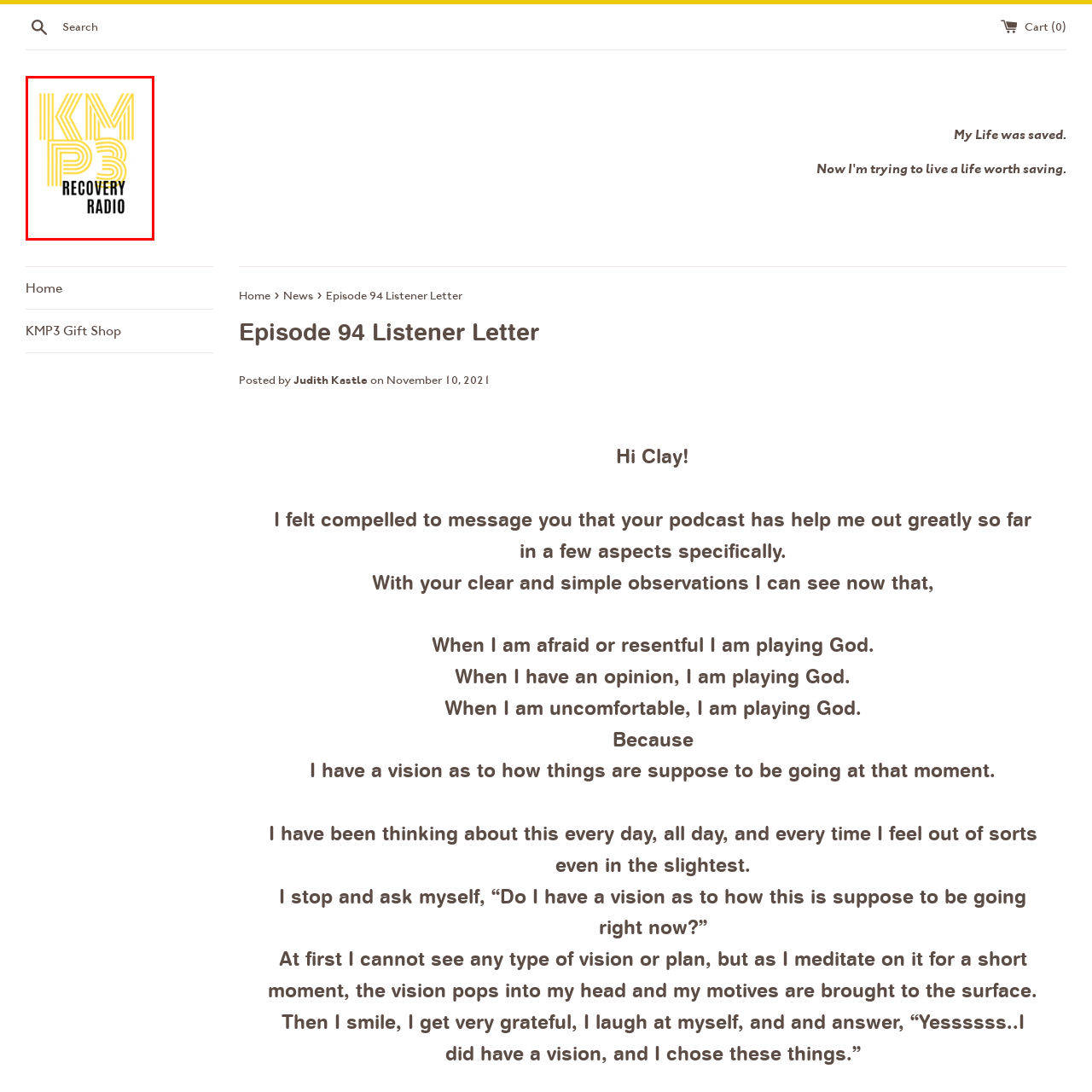Provide a comprehensive description of the image highlighted by the red bounding box.

The image features the logo for "Recovery Radio KMP3," a vibrant and modern design that prominently showcases the text "KMP3" in a playful arrangement of yellow lines, which convey a sense of movement and energy. Below the stylized letters, the words "RECOVERY RADIO" are displayed in bold black typography, creating a strong contrast against the light background. This logo represents a media outlet focused on providing content related to recovery, empowerment, and support for listeners. The clean design and bold colors reflect the station's mission to engage and uplift its audience.